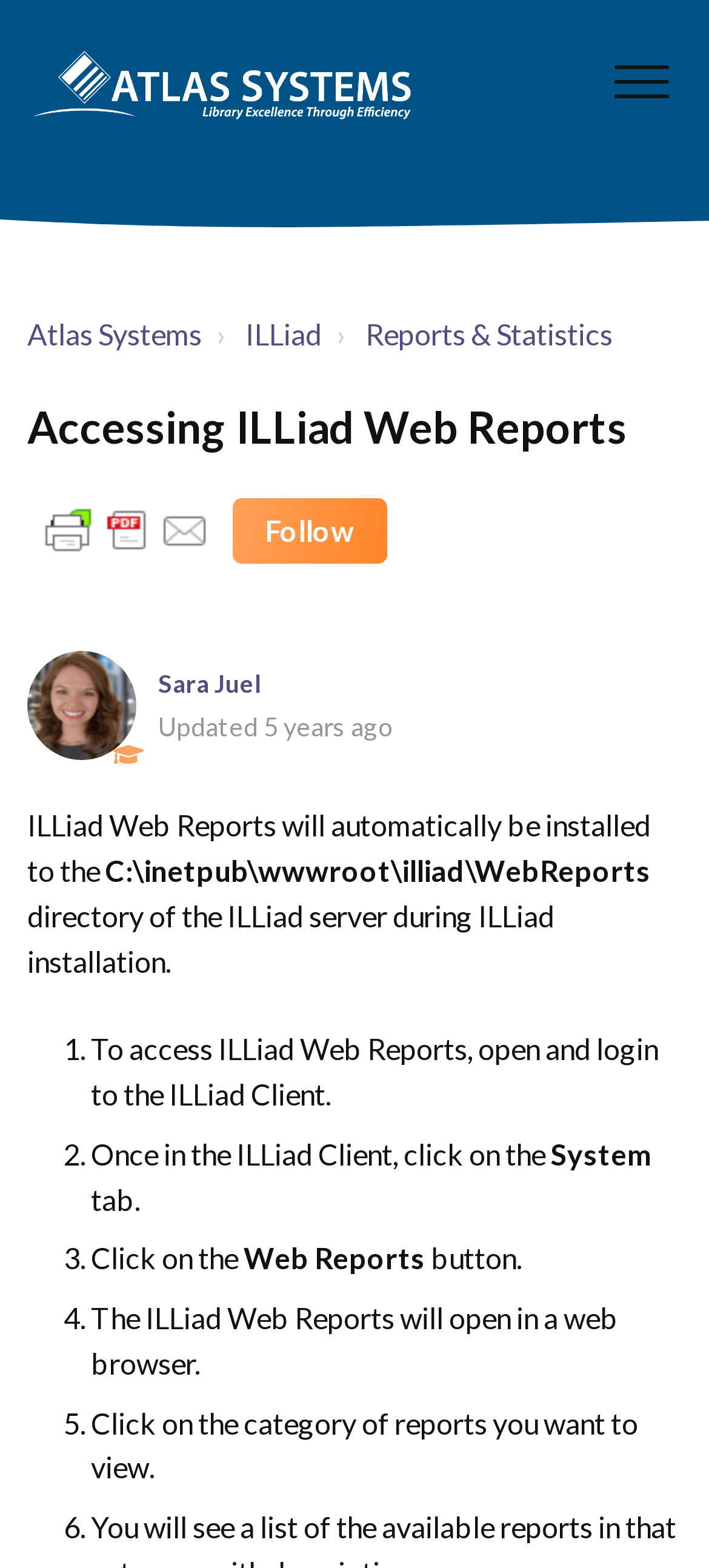Please locate the bounding box coordinates of the element that should be clicked to achieve the given instruction: "Click the Reports & Statistics link".

[0.515, 0.202, 0.864, 0.224]